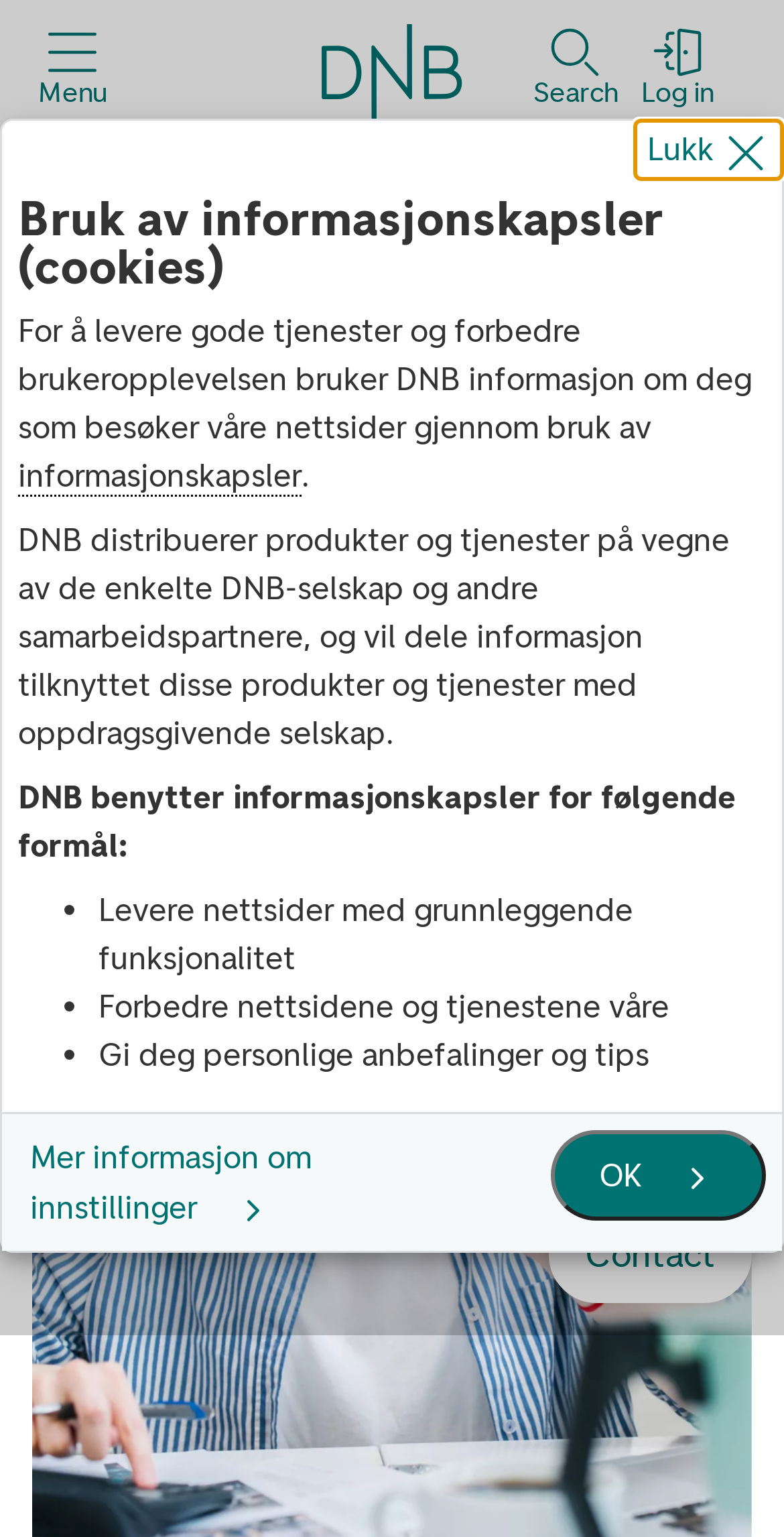What is the complaint process about?
Please respond to the question with a detailed and informative answer.

The heading 'Complaints' and the static text 'Would you like to make a complaint?' suggest that the webpage is related to the process of making a complaint, possibly about the website or its services.